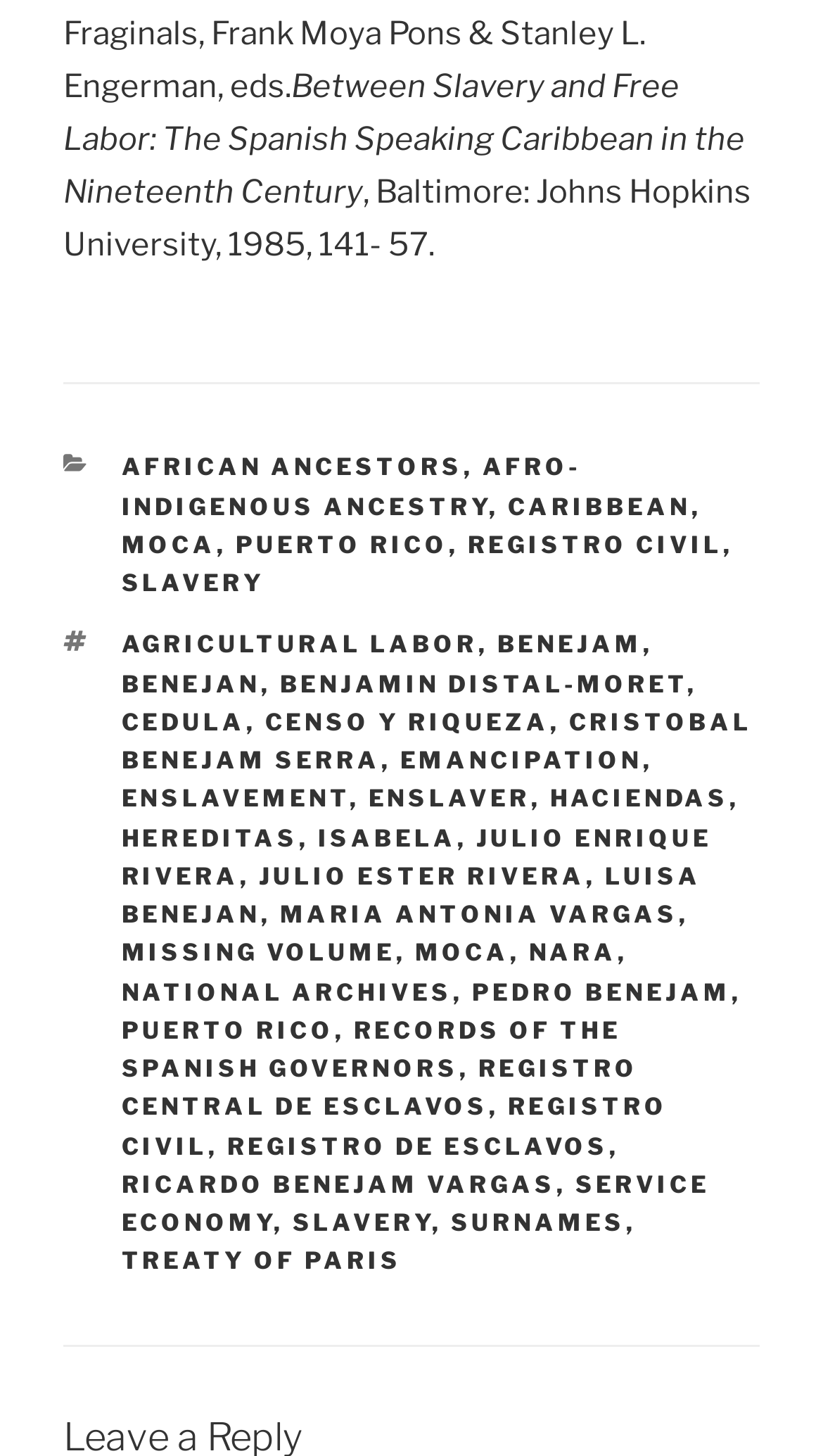Provide a short answer using a single word or phrase for the following question: 
What is the title of the article?

Between Slavery and Free Labor